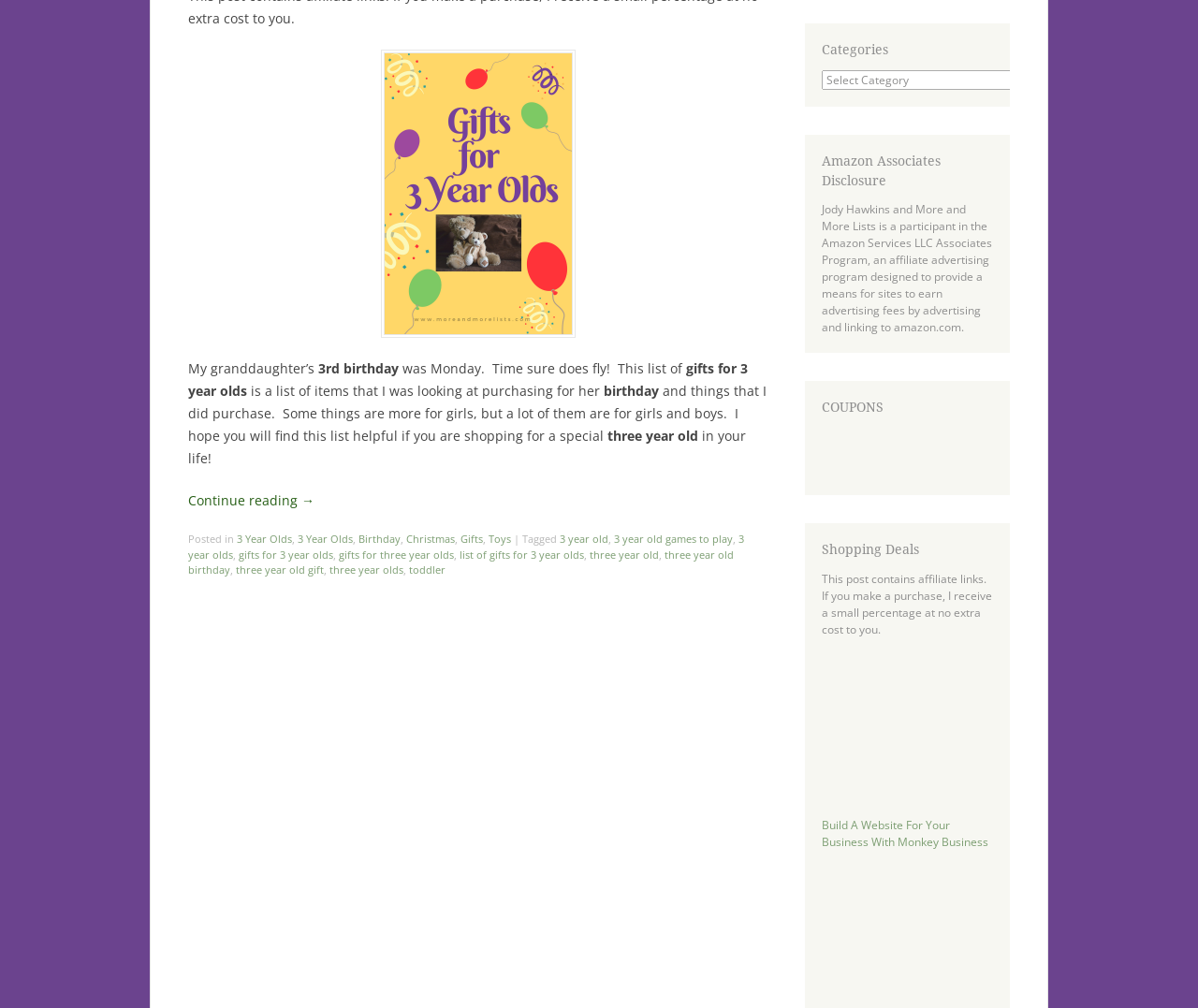Locate the bounding box of the UI element described by: "3 year old" in the given webpage screenshot.

[0.467, 0.527, 0.508, 0.541]